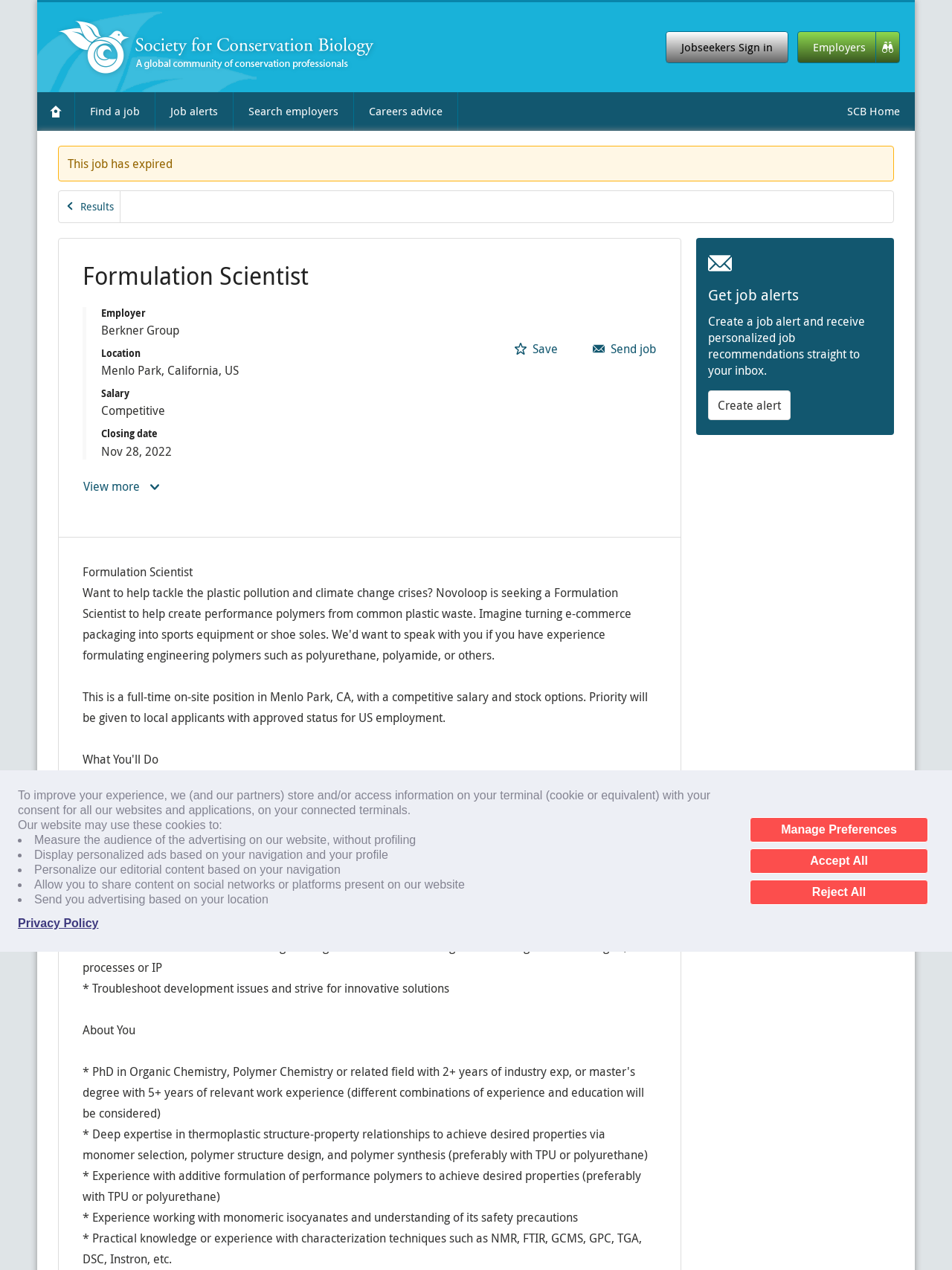Where is the job located? Based on the image, give a response in one word or a short phrase.

Menlo Park, California, US